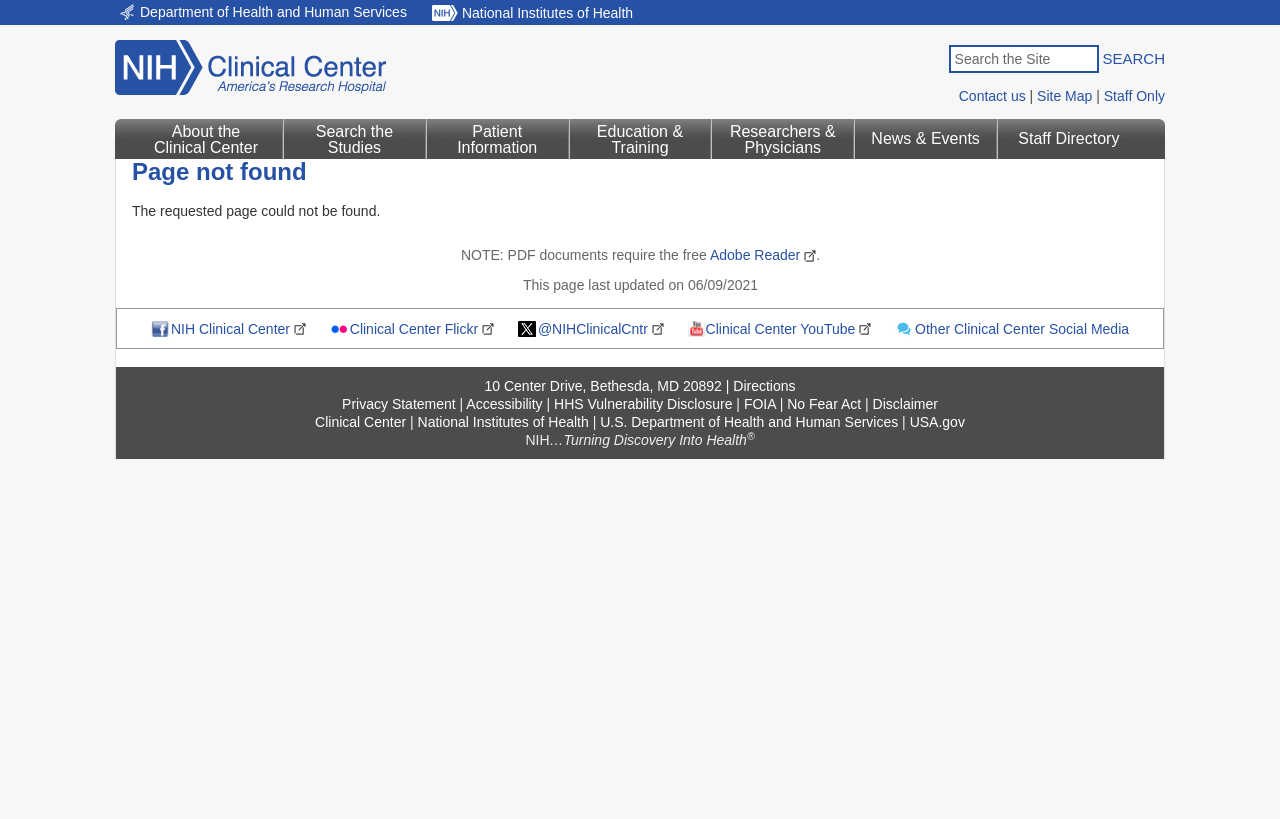What is the link to the Clinical Center's social media?
Give a detailed and exhaustive answer to the question.

I found the link to the Clinical Center's social media by looking at the link element with the description 'Other Clinical Center Social Media' within the contentinfo element, which suggests that it links to the Clinical Center's social media pages.